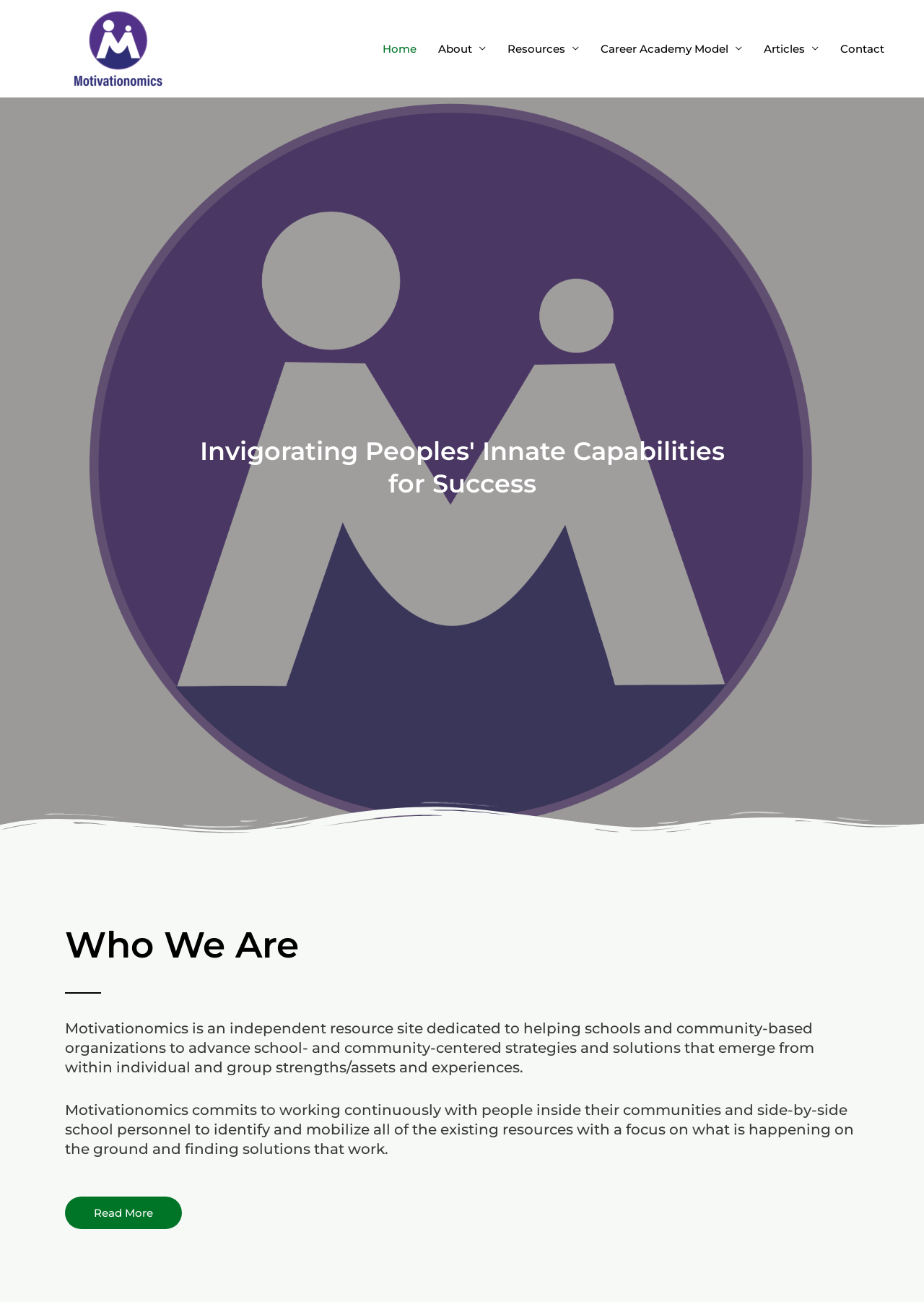Please find the bounding box coordinates of the element that needs to be clicked to perform the following instruction: "Click on Home". The bounding box coordinates should be four float numbers between 0 and 1, represented as [left, top, right, bottom].

[0.402, 0.018, 0.462, 0.057]